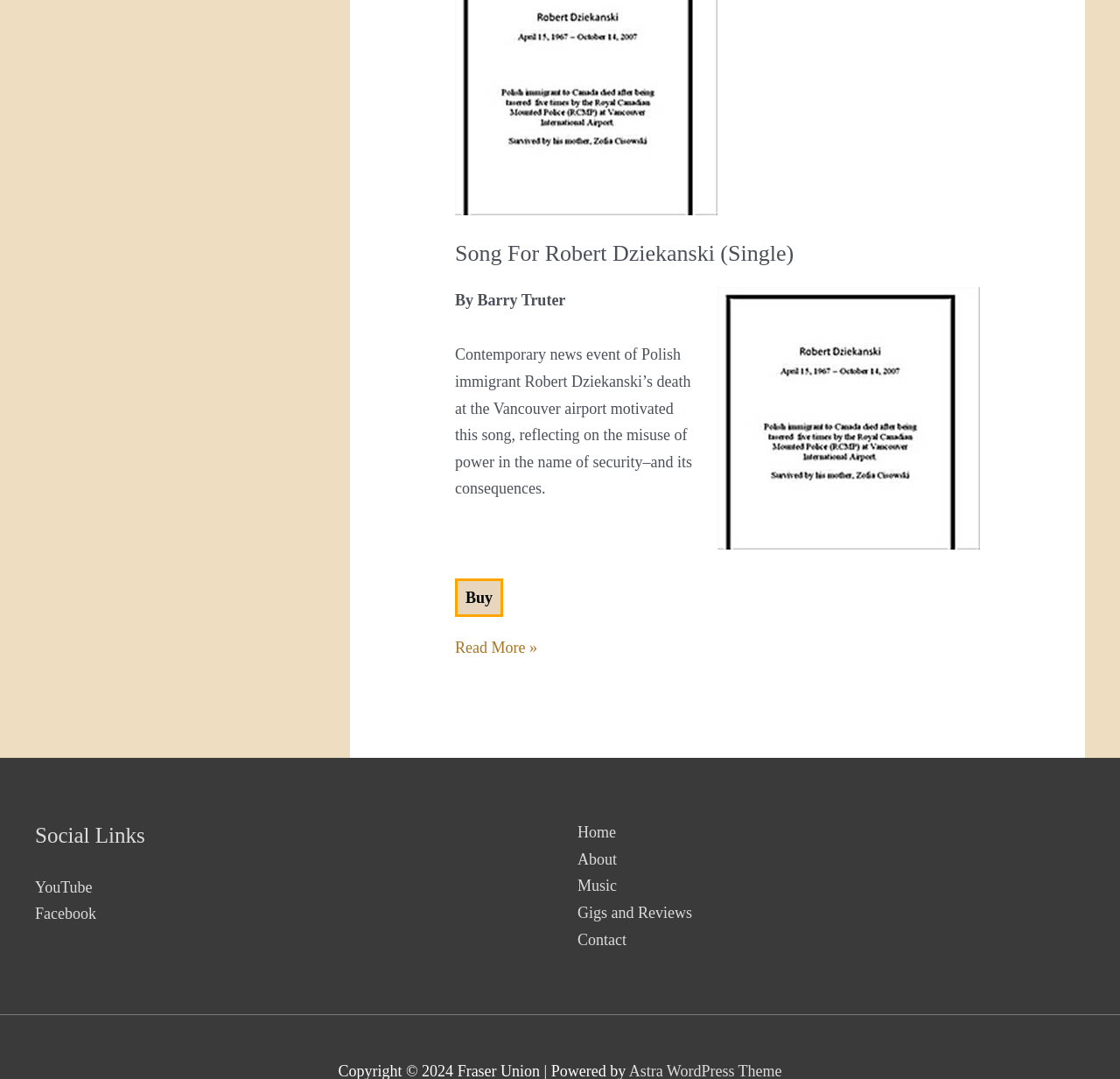Pinpoint the bounding box coordinates of the element that must be clicked to accomplish the following instruction: "Visit YouTube". The coordinates should be in the format of four float numbers between 0 and 1, i.e., [left, top, right, bottom].

[0.031, 0.814, 0.082, 0.83]